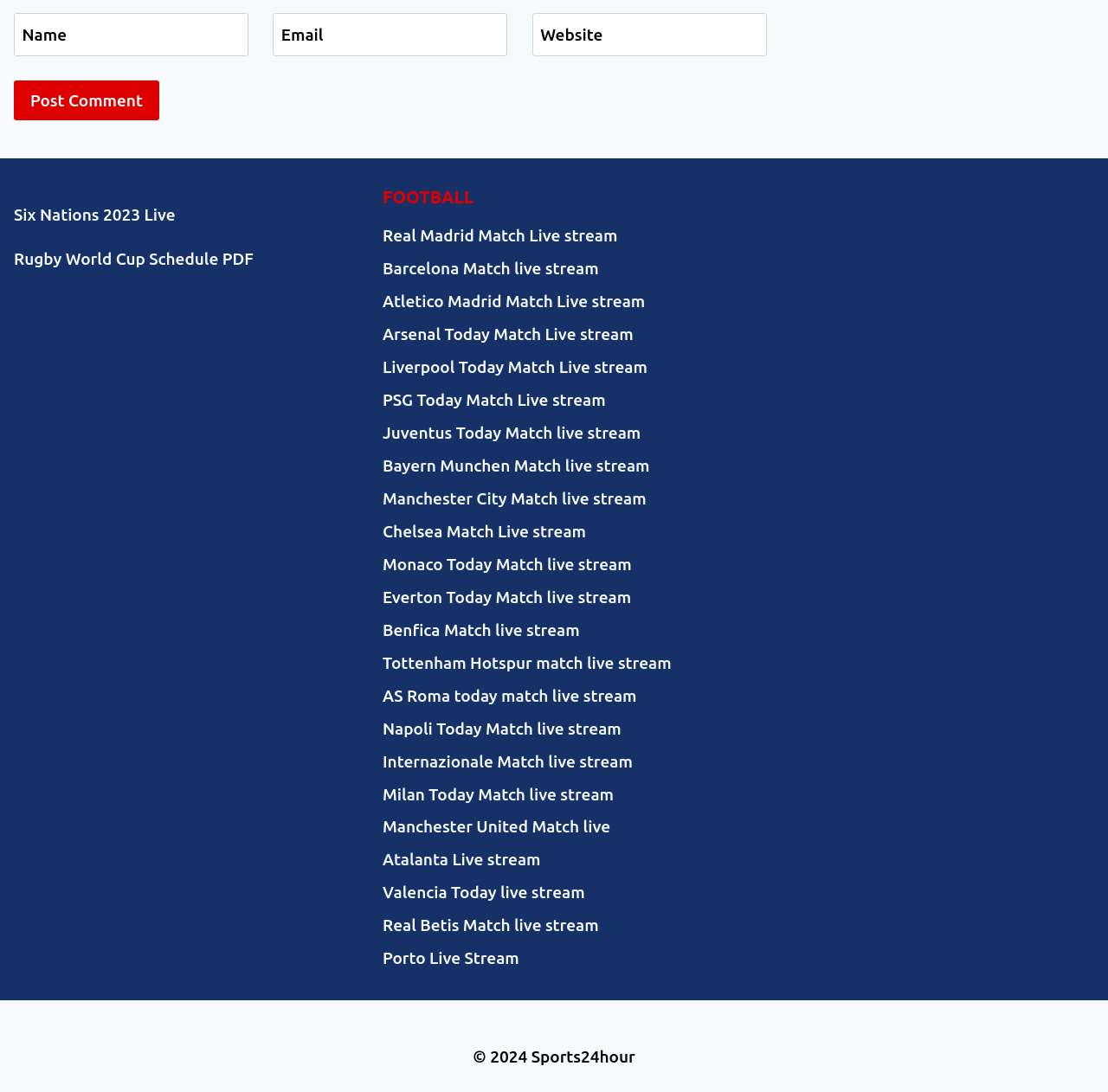Identify the bounding box coordinates of the section to be clicked to complete the task described by the following instruction: "Visit the Six Nations 2023 Live page". The coordinates should be four float numbers between 0 and 1, formatted as [left, top, right, bottom].

[0.012, 0.188, 0.162, 0.205]